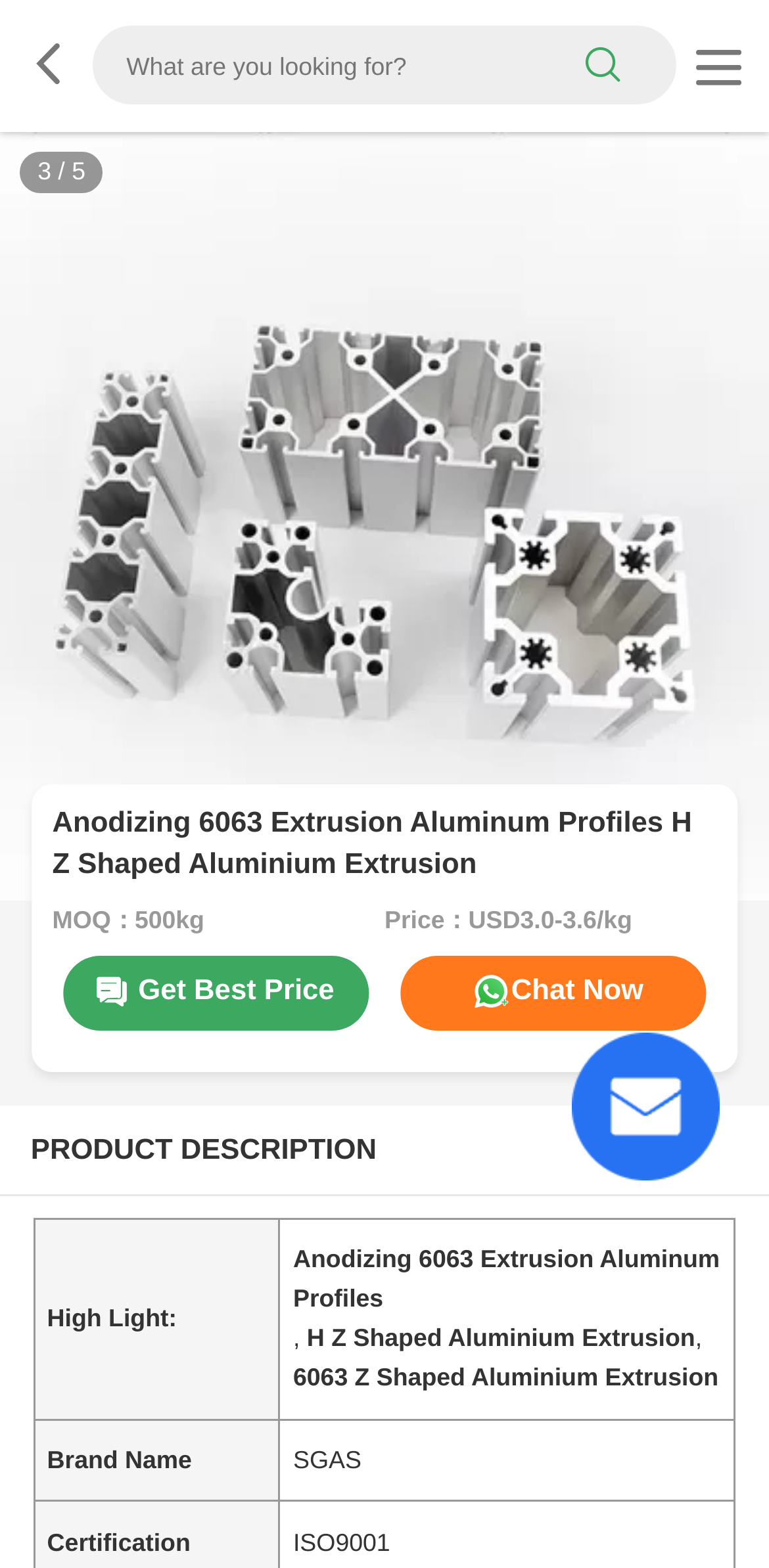Provide a brief response in the form of a single word or phrase:
How many images are there on the webpage?

7